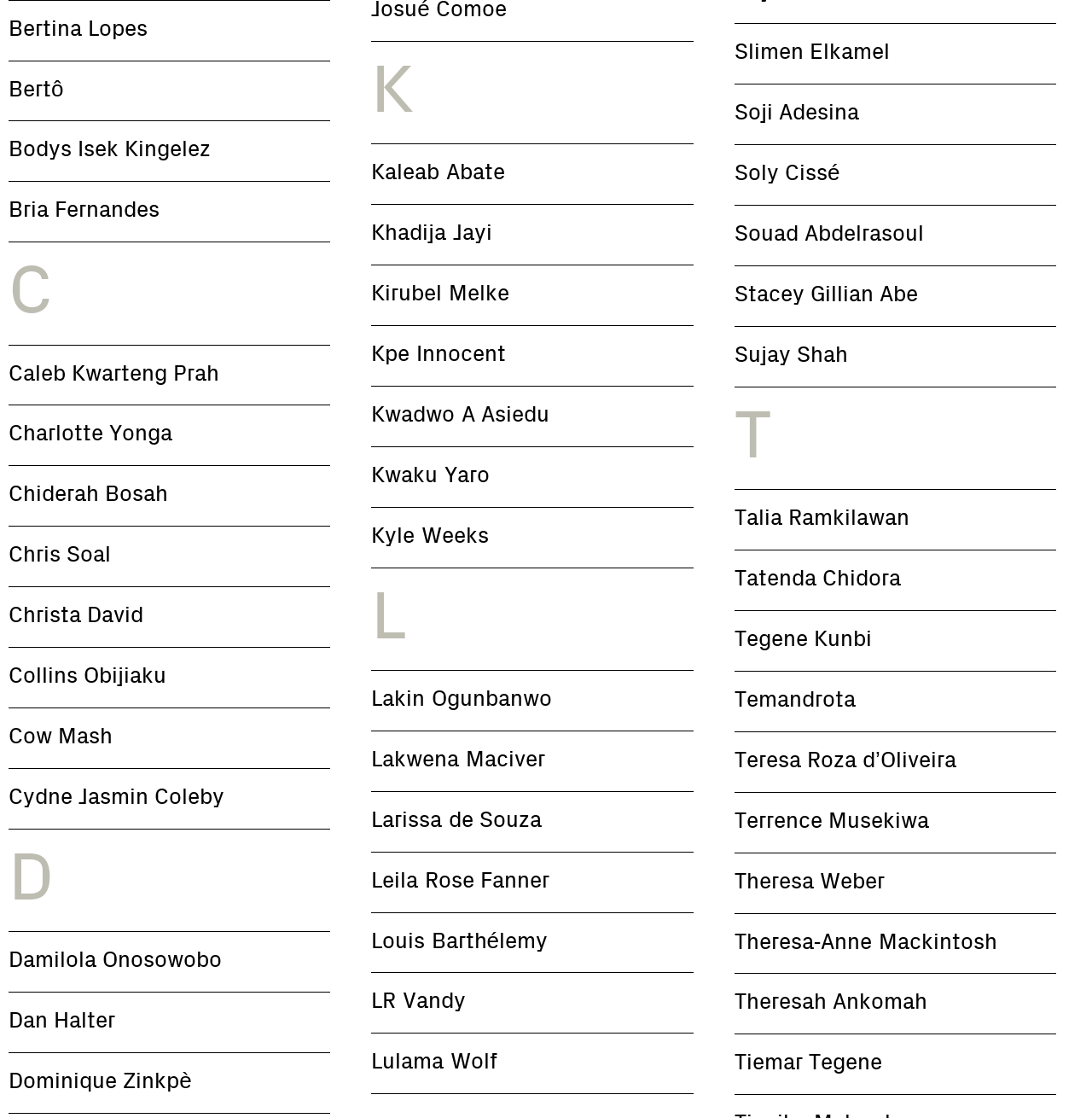Please identify the bounding box coordinates of the element's region that needs to be clicked to fulfill the following instruction: "Visit Theresa-Anne Mackintosh's homepage". The bounding box coordinates should consist of four float numbers between 0 and 1, i.e., [left, top, right, bottom].

[0.672, 0.817, 0.952, 0.871]